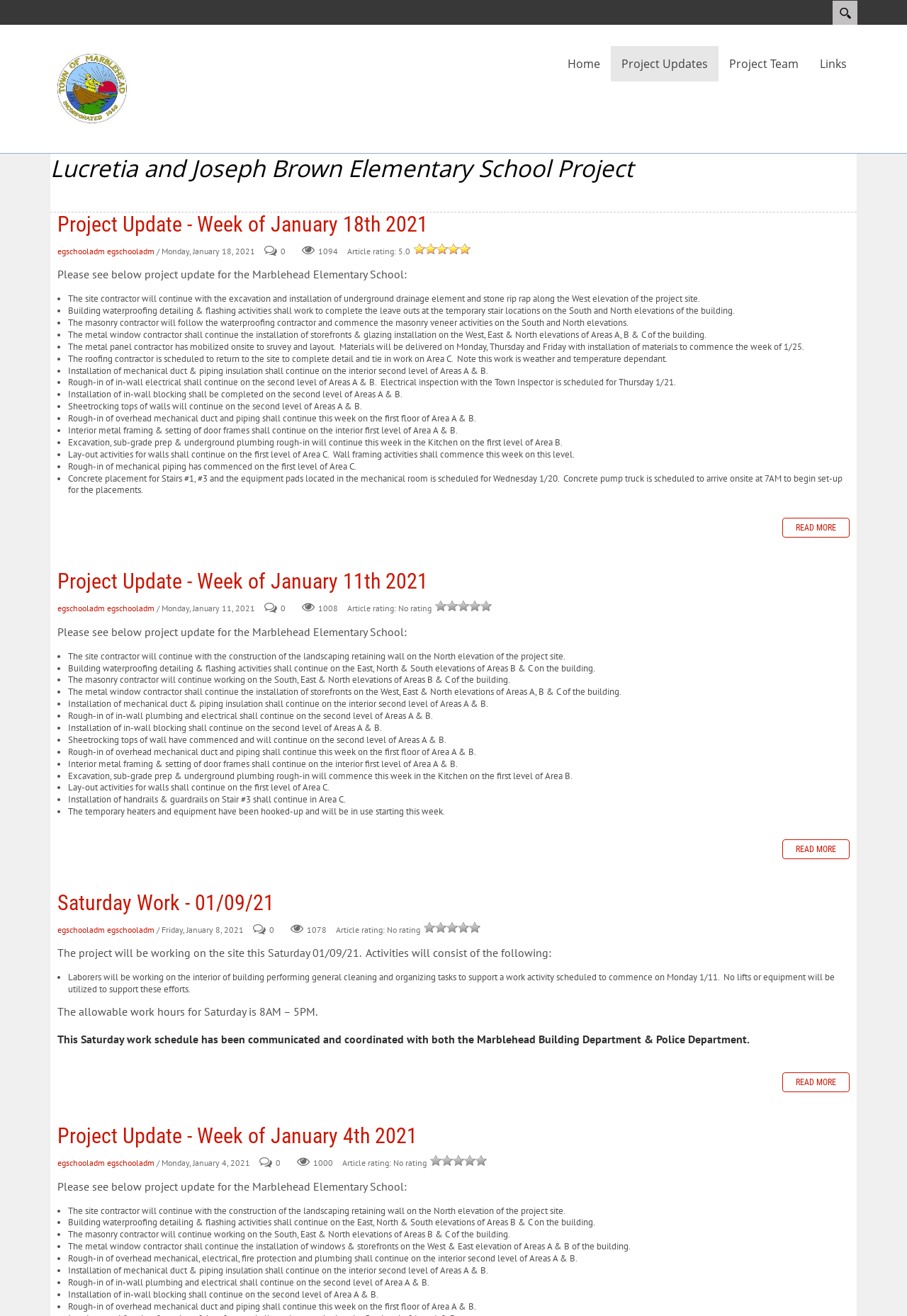What is the date of the second project update?
Give a single word or phrase as your answer by examining the image.

Monday, January 11, 2021